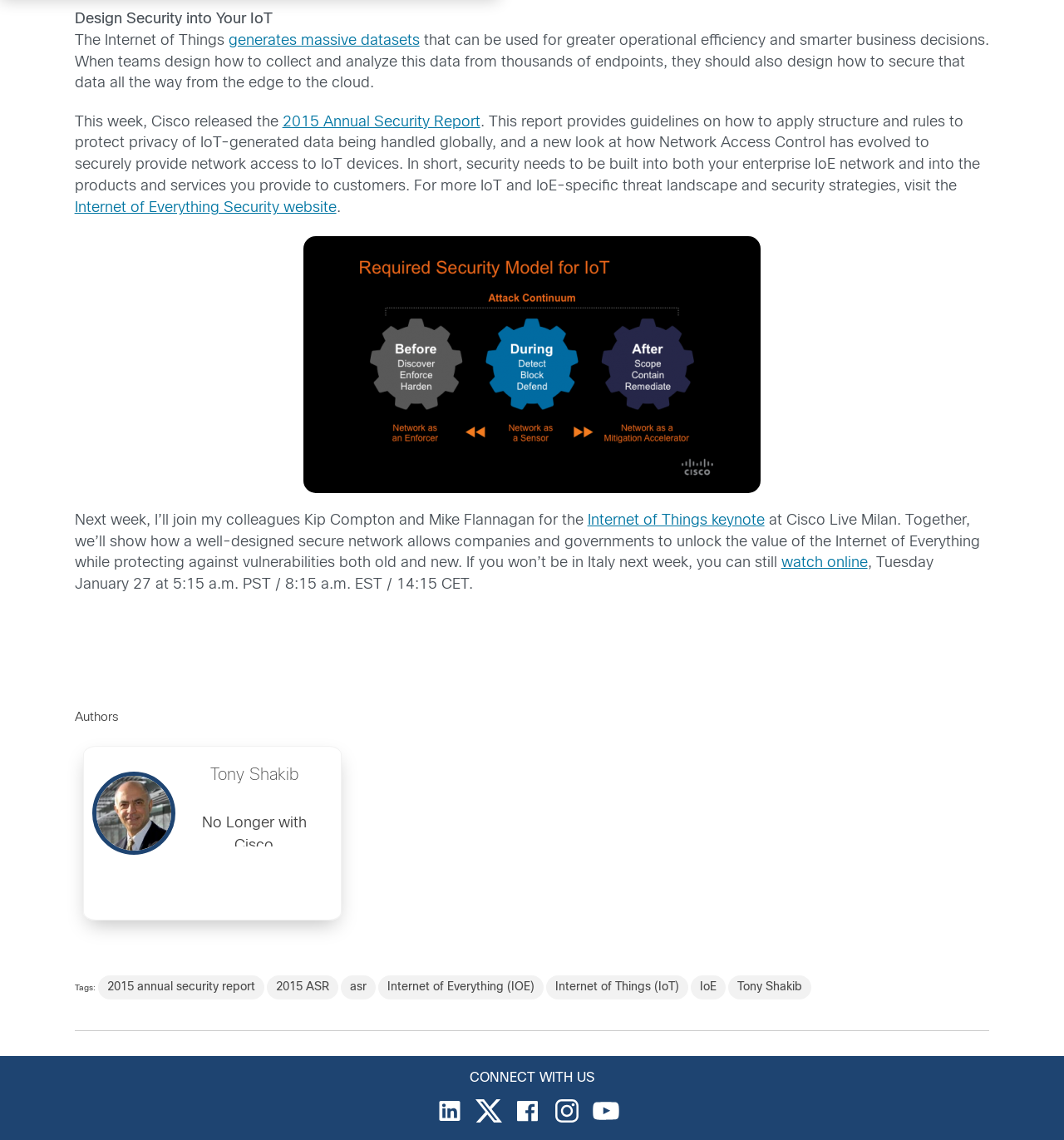Determine the bounding box of the UI component based on this description: "Internet of Everything Security website". The bounding box coordinates should be four float values between 0 and 1, i.e., [left, top, right, bottom].

[0.07, 0.177, 0.316, 0.189]